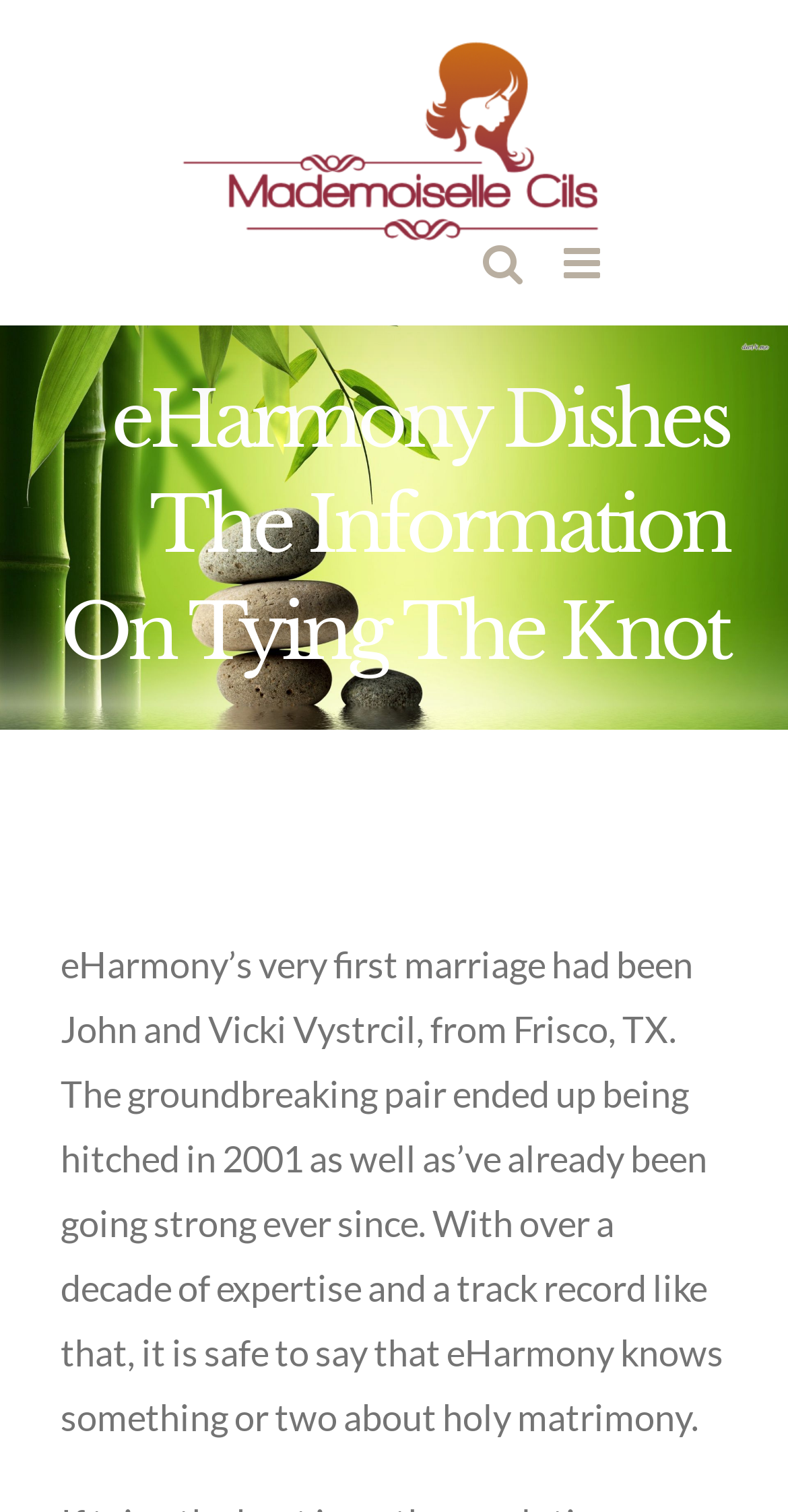Please provide a comprehensive response to the question based on the details in the image: What is the topic of the webpage?

The webpage appears to be discussing eHarmony's success in facilitating marriages, as evidenced by the text 'eHarmony’s very first marriage had been John and Vicki Vystrcil, from Frisco, TX...' and the overall content of the webpage.